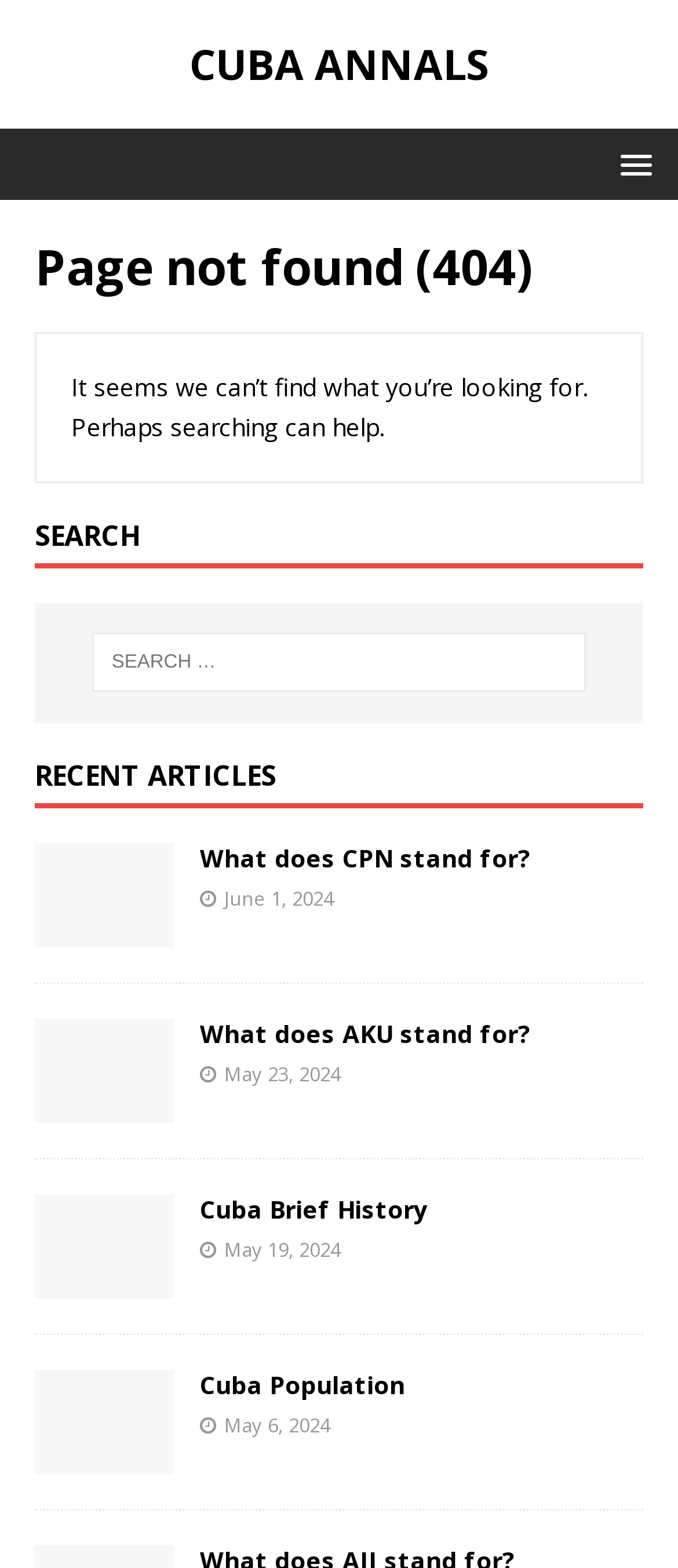Generate a comprehensive description of the webpage content.

The webpage is titled "Page not found – Cuba Annals" and appears to be an error page. At the top, there is a prominent link and heading "CUBA ANNALS" that spans almost the entire width of the page. Below this, there is a header section with a heading "Page not found (404)" and a brief message "It seems we can’t find what you’re looking for. Perhaps searching can help." 

To the right of the header section, there is a search bar with a heading "SEARCH" and a search box labeled "Search for:". 

Below the search bar, there is a section titled "RECENT ARTICLES" that displays a list of four articles, each with a figure containing an image labeled "No Image", a link to the article, and a publication date. The articles are arranged vertically, with the most recent one at the top. The articles are titled "What does CPN stand for?", "What does AKU stand for?", "Cuba Brief History", and "Cuba Population", and their publication dates range from June 1, 2024, to May 6, 2024.